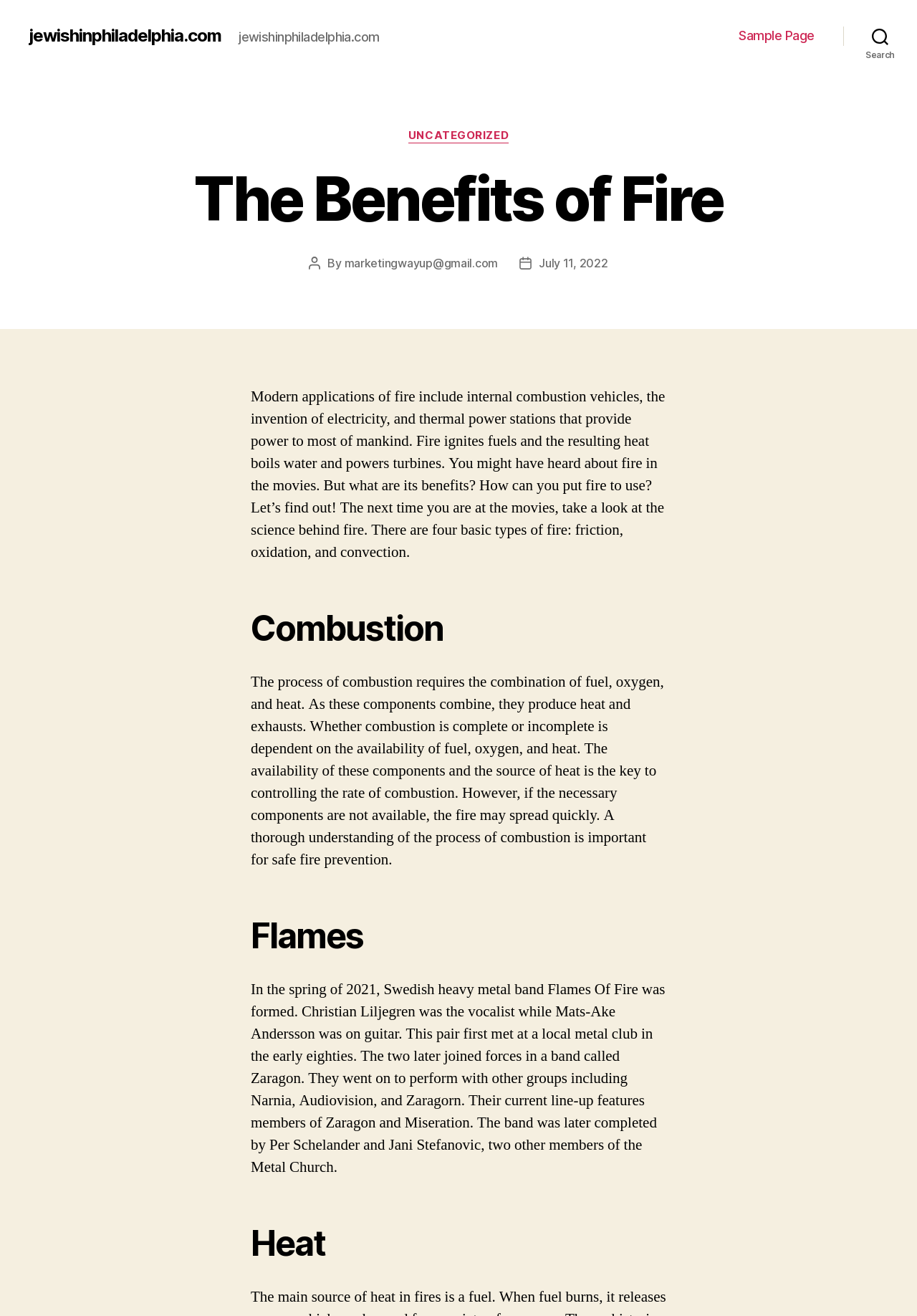Provide an in-depth caption for the elements present on the webpage.

The webpage is about the benefits of fire, with a title "The Benefits of Fire" at the top. Below the title, there is a navigation bar with a link to a "Sample Page" on the right side. On the top-right corner, there is a search button. 

The main content of the webpage is divided into sections, each with a heading. The first section has a heading "The Benefits of Fire" and a brief introduction to the benefits of fire, including its applications in internal combustion vehicles, electricity, and thermal power stations. 

Below the introduction, there are three sections with headings "Combustion", "Flames", and "Heat". The "Combustion" section explains the process of combustion, including the required components and the importance of understanding combustion for safe fire prevention. 

The "Flames" section appears to be unrelated to fire and instead talks about a Swedish heavy metal band called Flames Of Fire, its formation, and its members. 

The "Heat" section is located at the bottom of the page, but its content is not provided.